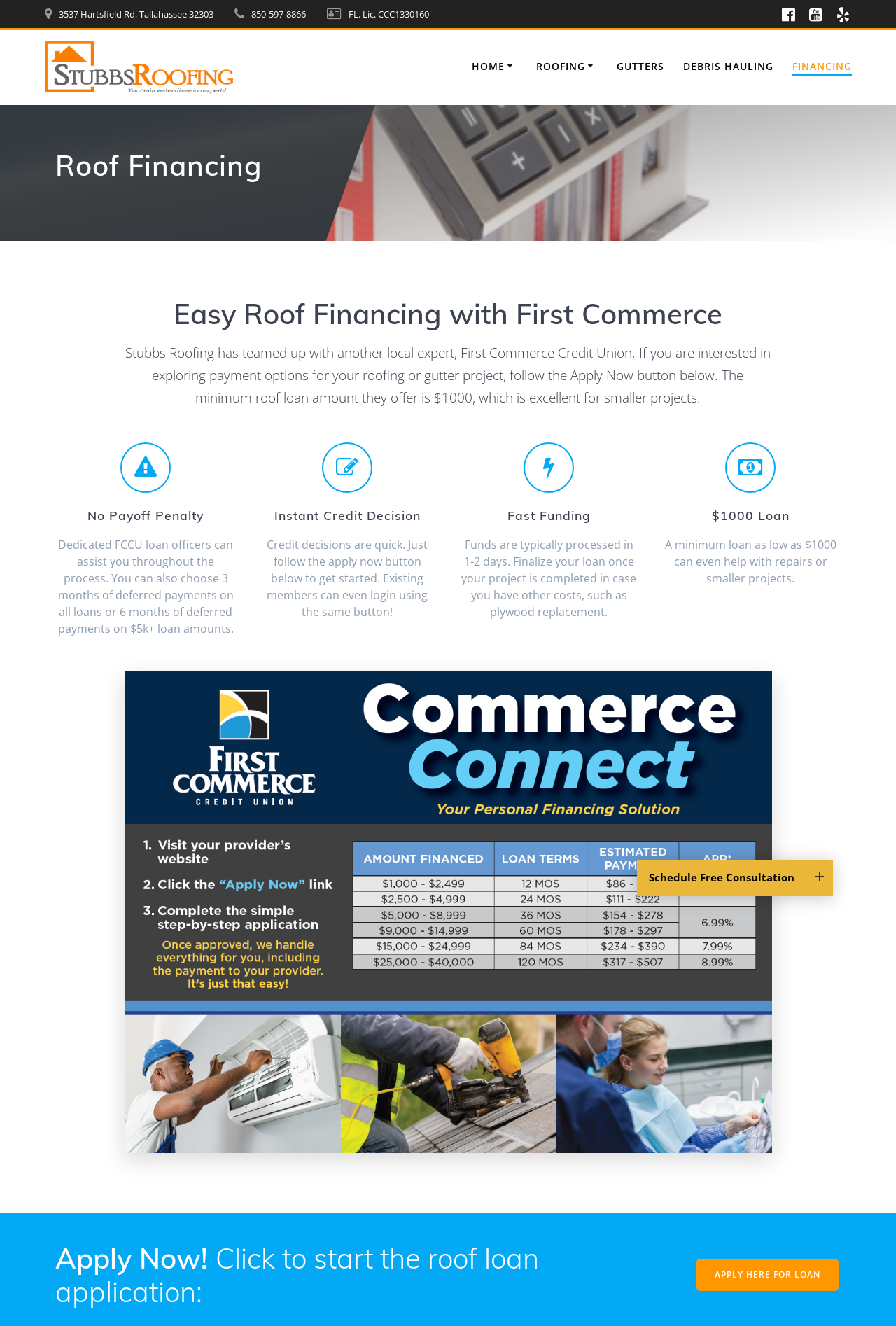Please identify the bounding box coordinates of the region to click in order to complete the task: "Click the 'Contact & About Us' link". The coordinates must be four float numbers between 0 and 1, specified as [left, top, right, bottom].

[0.527, 0.086, 0.72, 0.108]